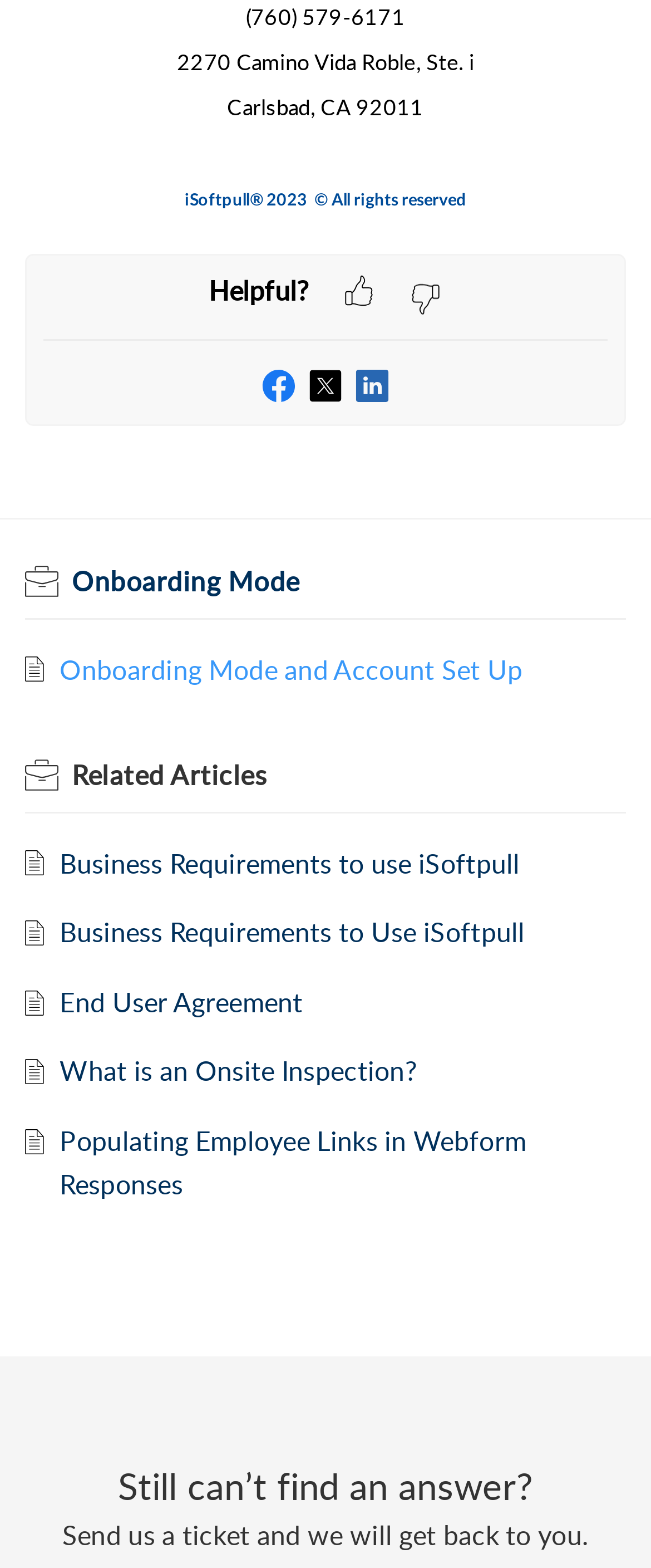Answer the question below using just one word or a short phrase: 
What can I do if I still can’t find an answer?

Send us a ticket